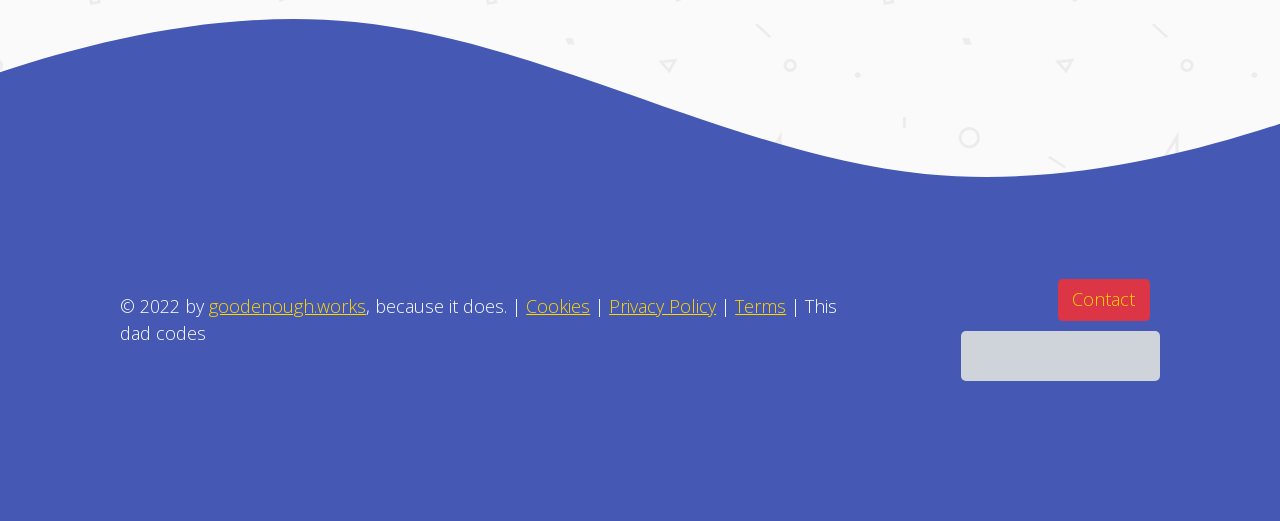Give a succinct answer to this question in a single word or phrase: 
What is the last word in the phrase 'This dad codes'?

codes